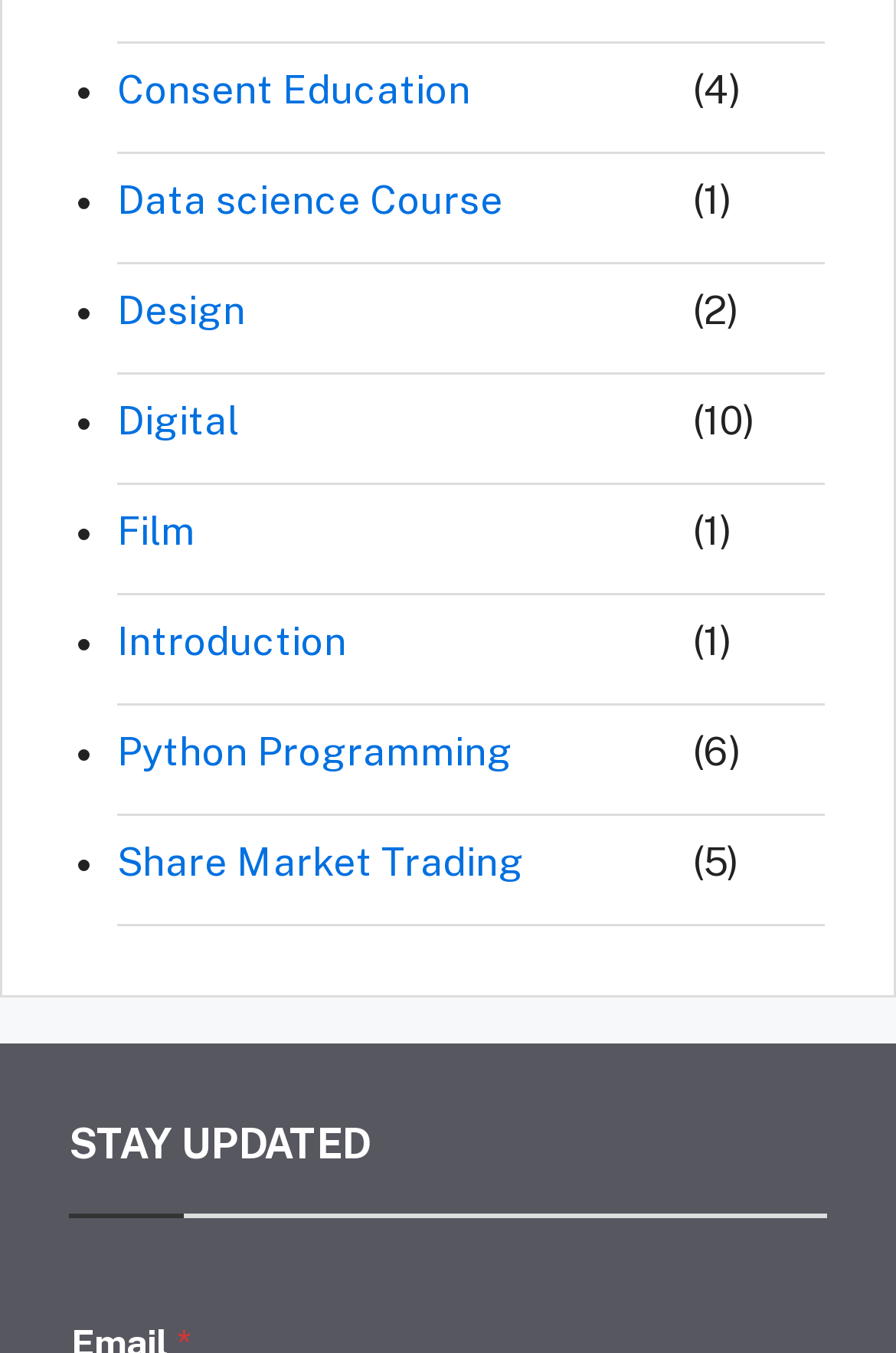Indicate the bounding box coordinates of the element that must be clicked to execute the instruction: "View Data science Course". The coordinates should be given as four float numbers between 0 and 1, i.e., [left, top, right, bottom].

[0.131, 0.128, 0.763, 0.193]